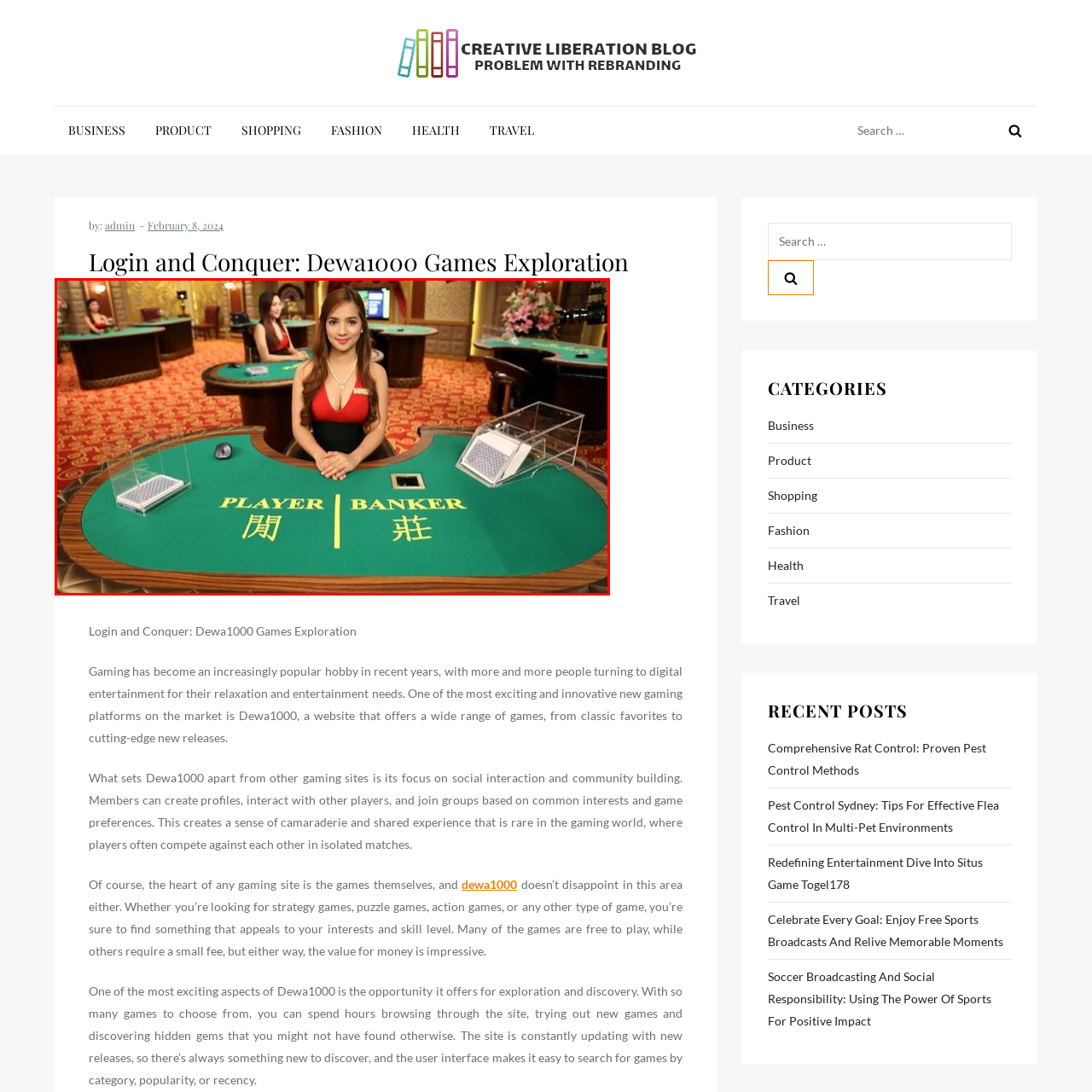Generate an in-depth caption for the image enclosed by the red boundary.

The image captures a lively casino scene featuring a beautifully designed gaming table set for a round of baccarat. Prominently displayed on the green felt are the bold labels "PLAYER" and "BANKER," indicating the two main betting options in the game. The dealer, a young woman dressed in an elegant red outfit, sits confidently at the table, ready to assist players. Behind her, another dealer is visible, adding to the vibrant atmosphere of the casino. The surroundings are luxuriously decorated, with ornate elements and warm lighting, contributing to an inviting yet exhilarating gaming experience. This setting showcases the excitement and social interaction that characterize modern card games in upscale casinos.